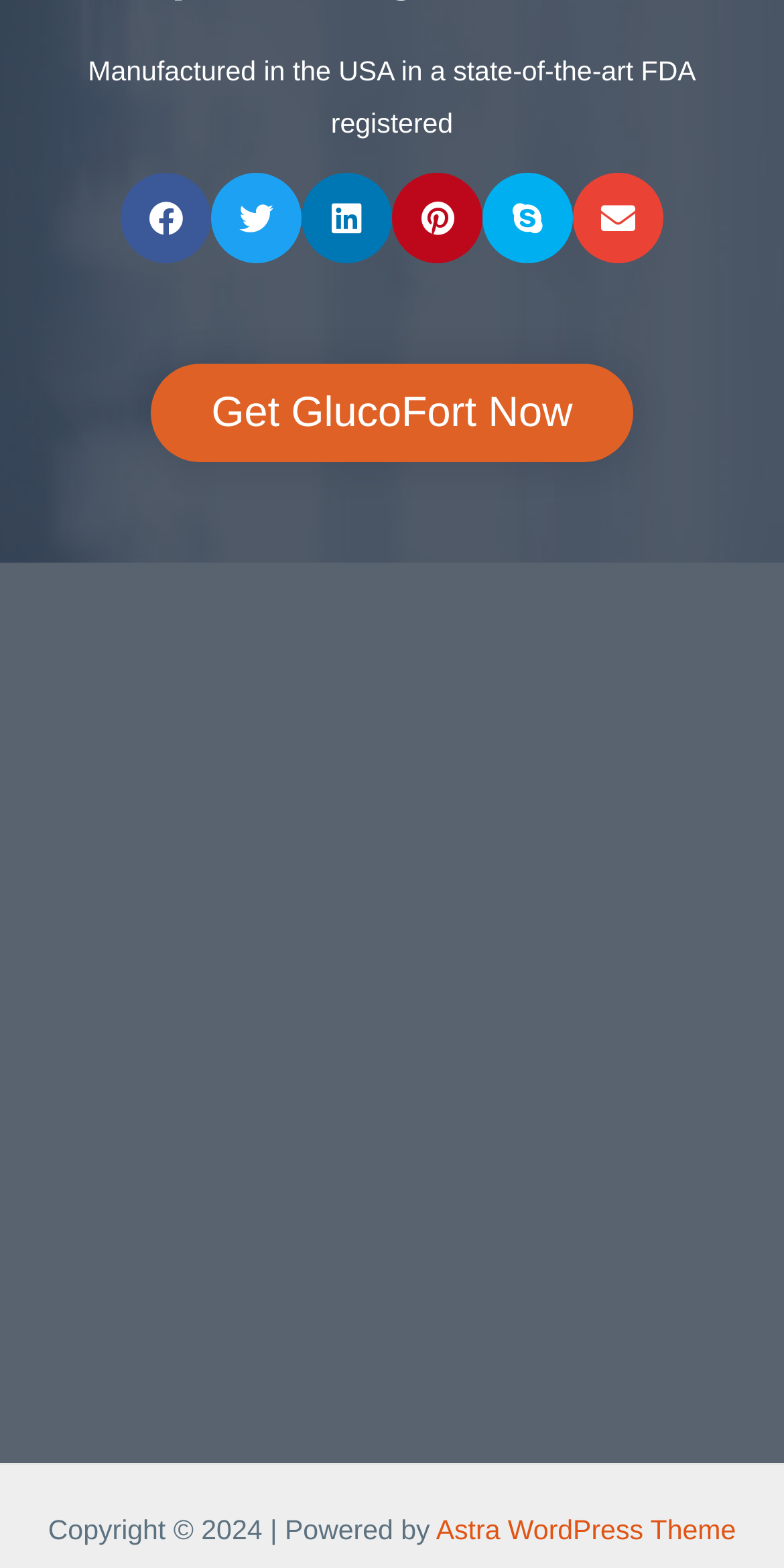Determine the bounding box coordinates of the region I should click to achieve the following instruction: "Share on linkedin". Ensure the bounding box coordinates are four float numbers between 0 and 1, i.e., [left, top, right, bottom].

[0.385, 0.11, 0.5, 0.168]